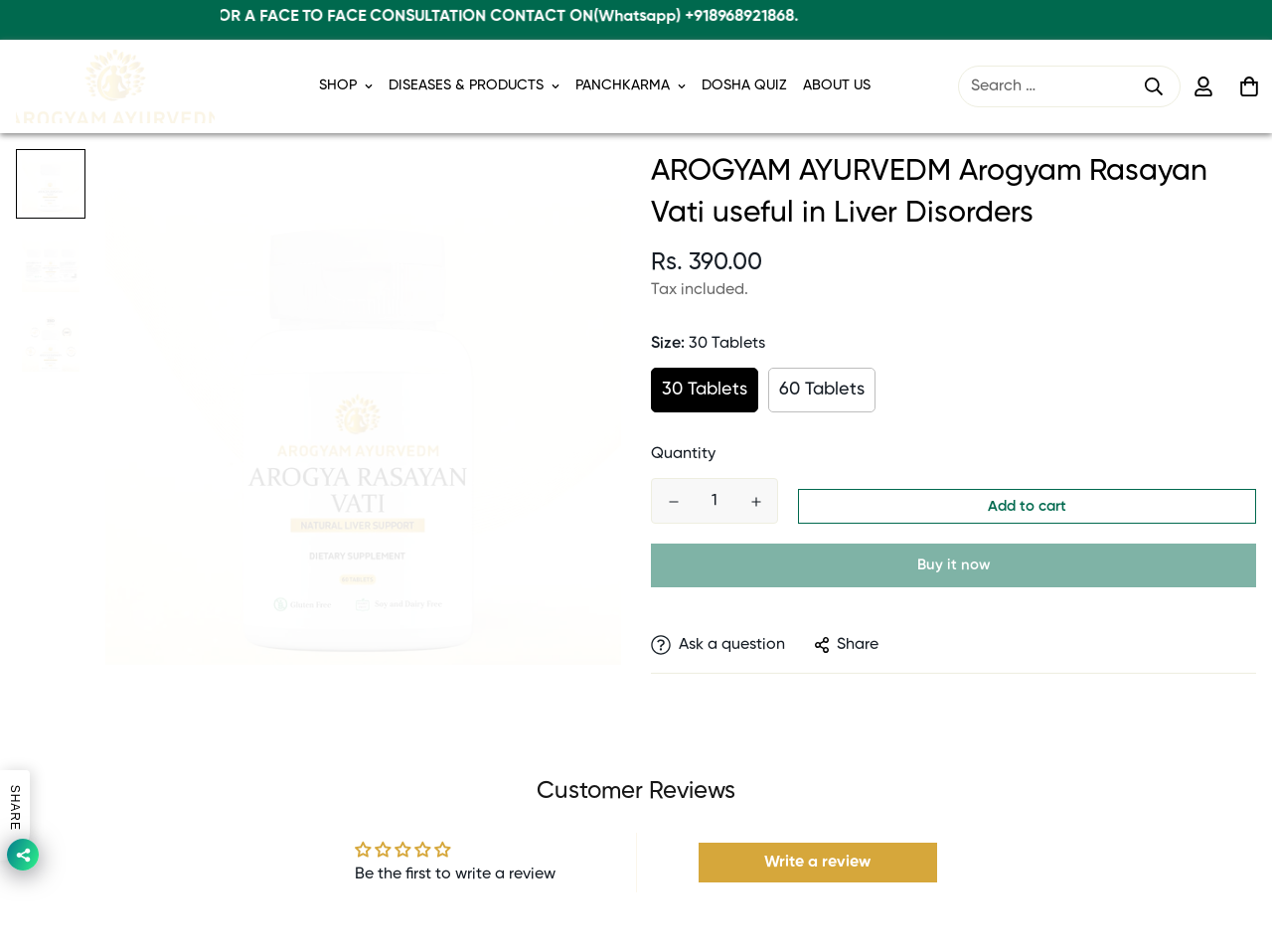Please find the bounding box for the UI element described by: "SHOP".

[0.244, 0.058, 0.299, 0.123]